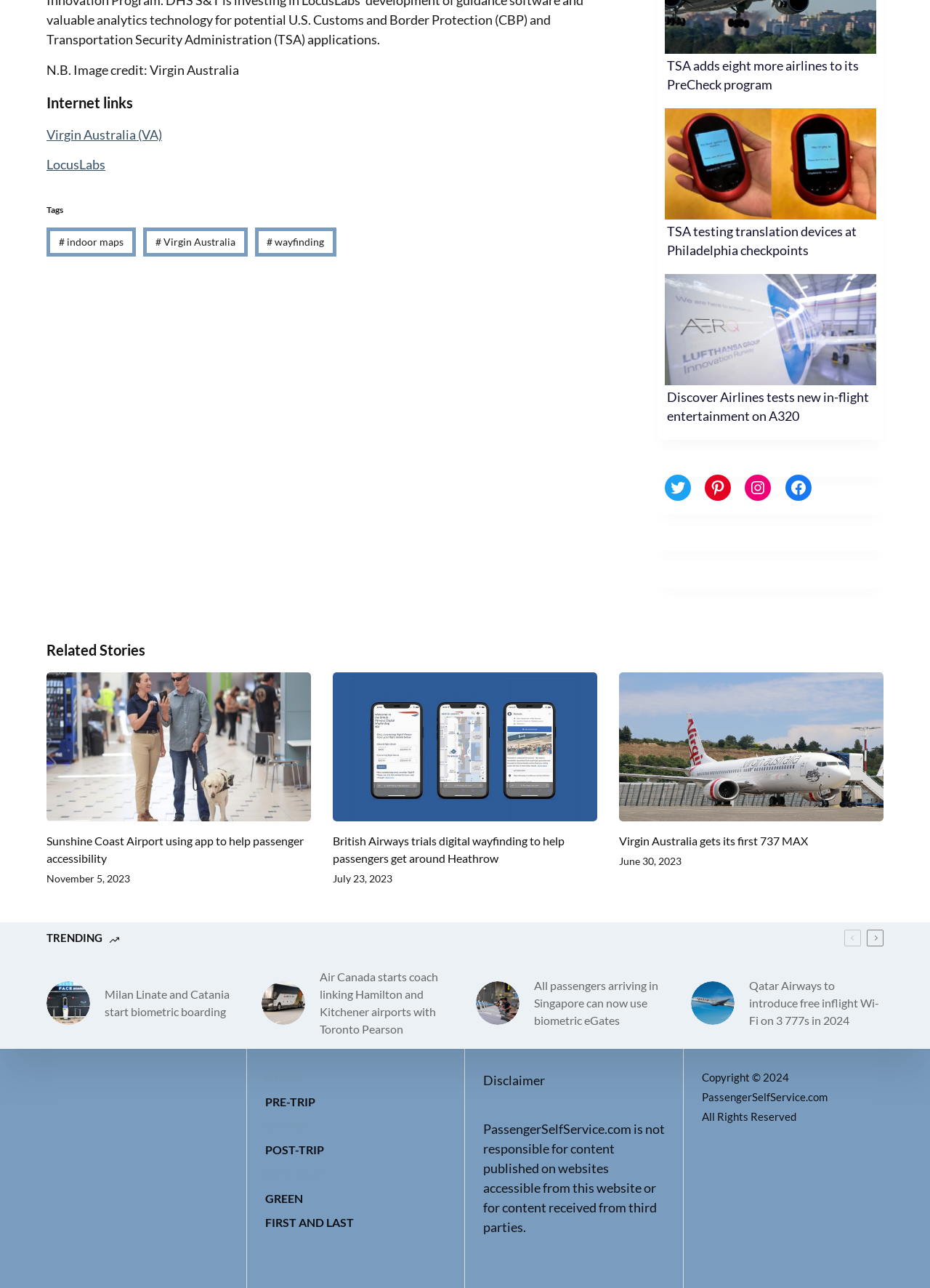Please provide a brief answer to the question using only one word or phrase: 
What is the purpose of the 'TSA adds eight more airlines to its PreCheck program' article?

To inform about TSA's PreCheck program